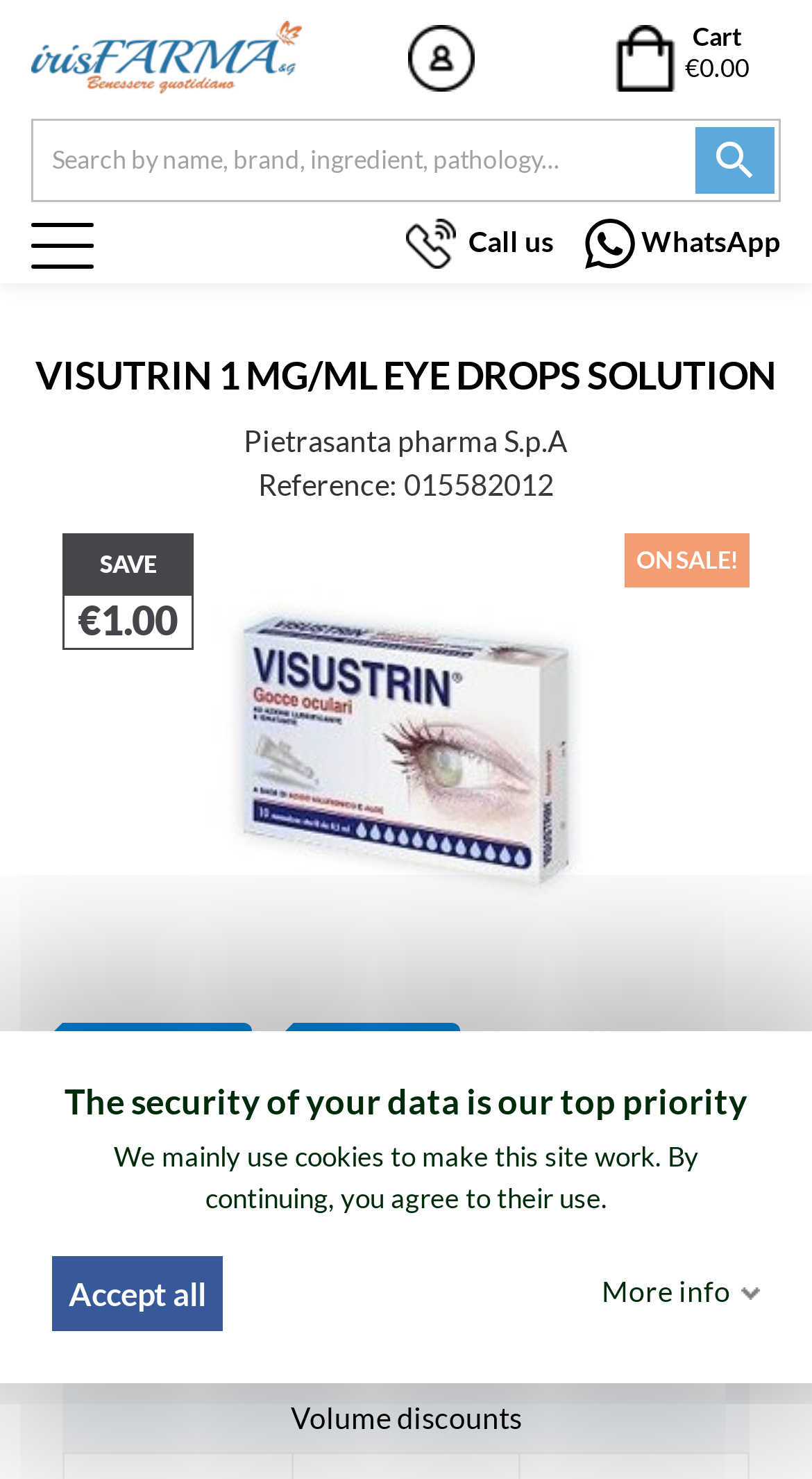What is the reference number of the product?
Examine the image closely and answer the question with as much detail as possible.

I found the reference number of the product by looking at the section that says 'Reference:' and the number '015582012' next to it.